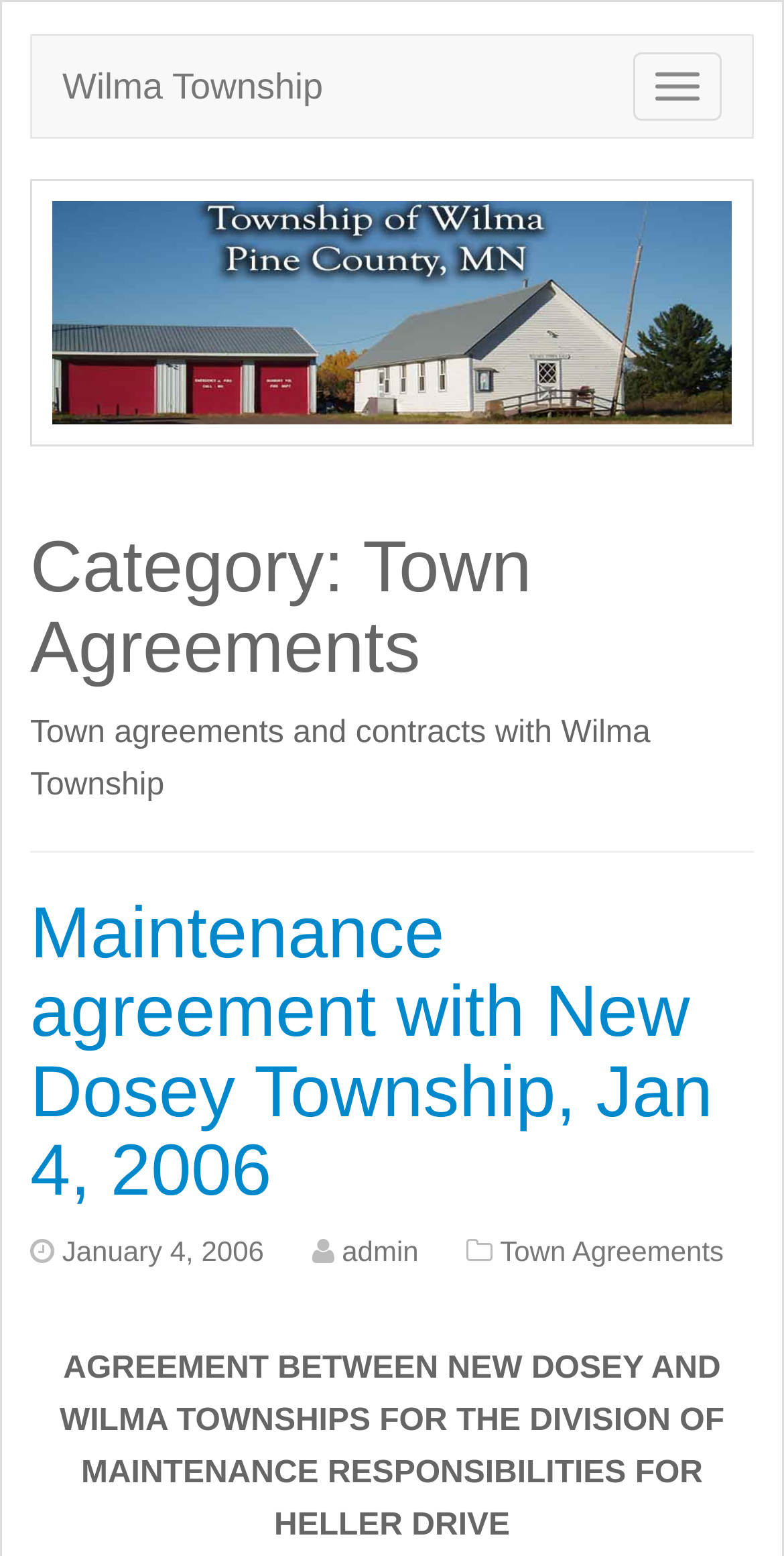Use a single word or phrase to answer the question:
What is the purpose of the agreement between New Dosey and Wilma Townships?

Division of maintenance responsibilities